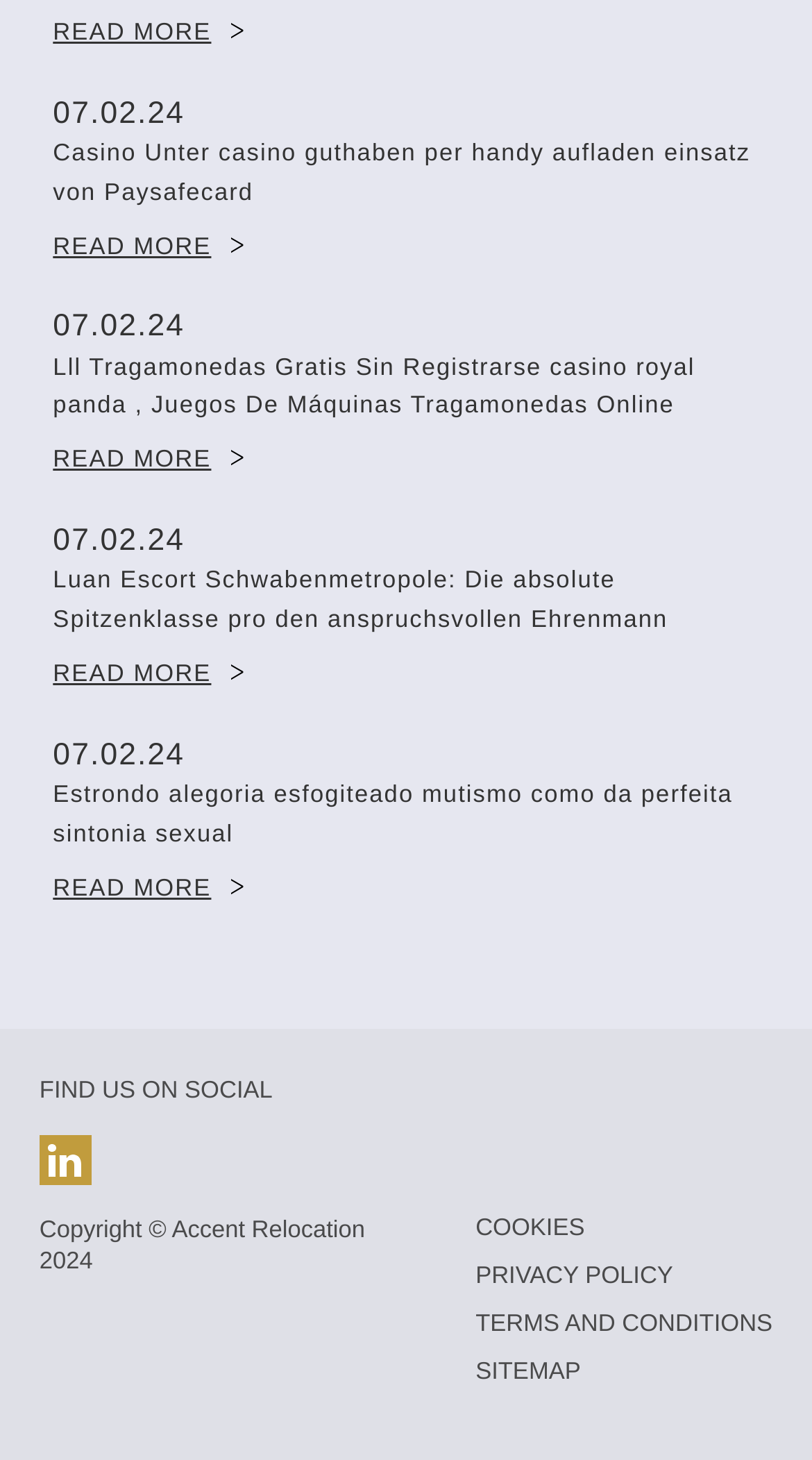How many articles are on the page?
We need a detailed and meticulous answer to the question.

There are four article elements on the page, each with a heading, time, and 'READ MORE' link, indicating that there are four separate articles.